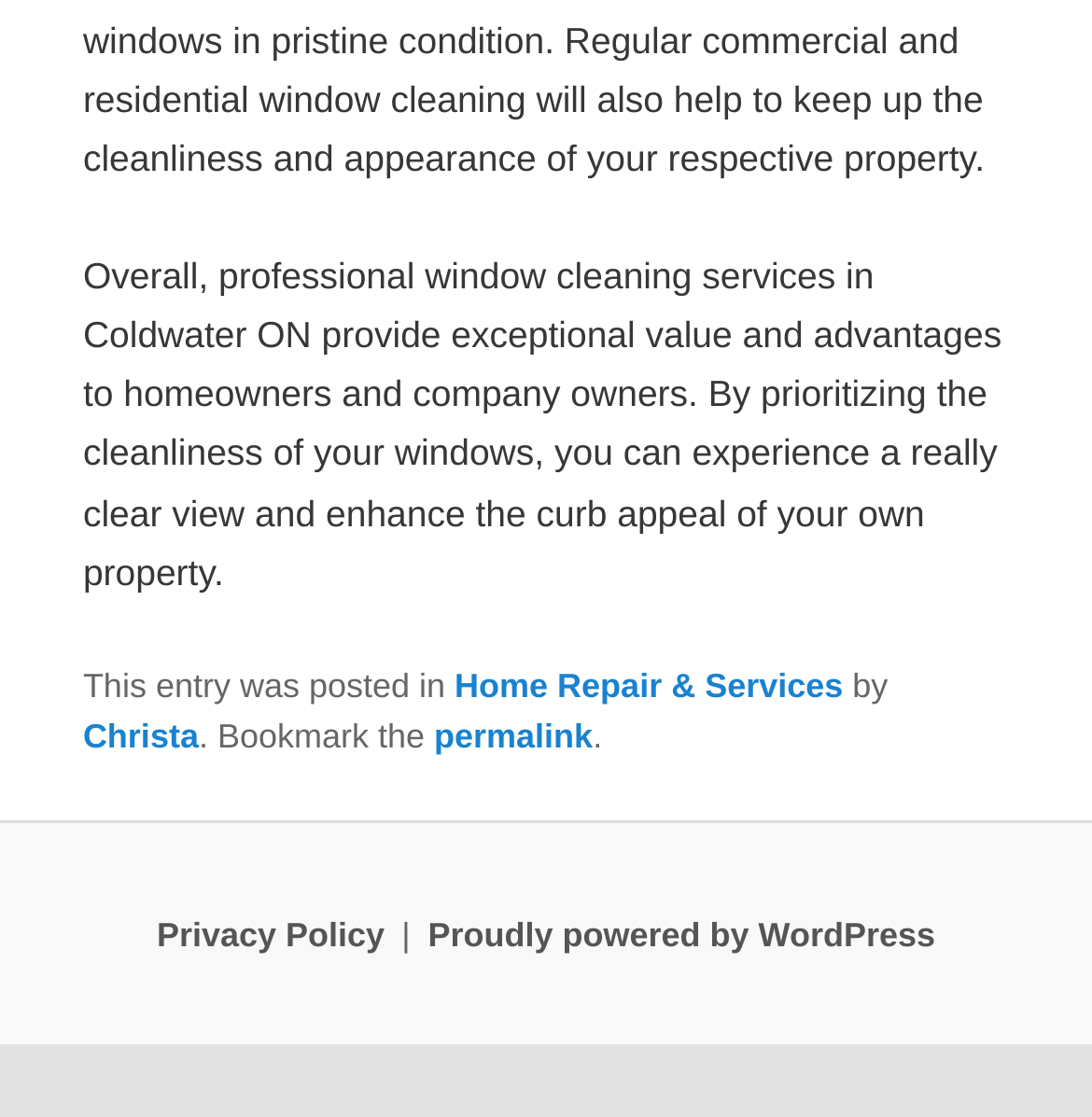Find the bounding box coordinates corresponding to the UI element with the description: "Home Repair & Services". The coordinates should be formatted as [left, top, right, bottom], with values as floats between 0 and 1.

[0.416, 0.596, 0.772, 0.632]